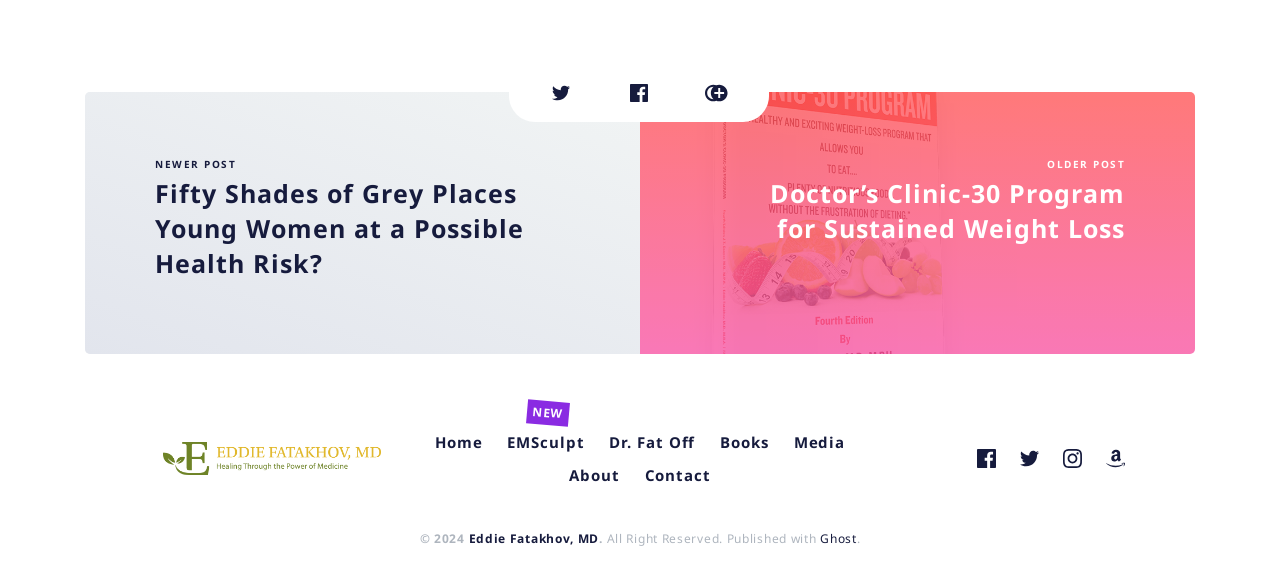Pinpoint the bounding box coordinates for the area that should be clicked to perform the following instruction: "View the EMSculpt page".

[0.389, 0.745, 0.464, 0.802]